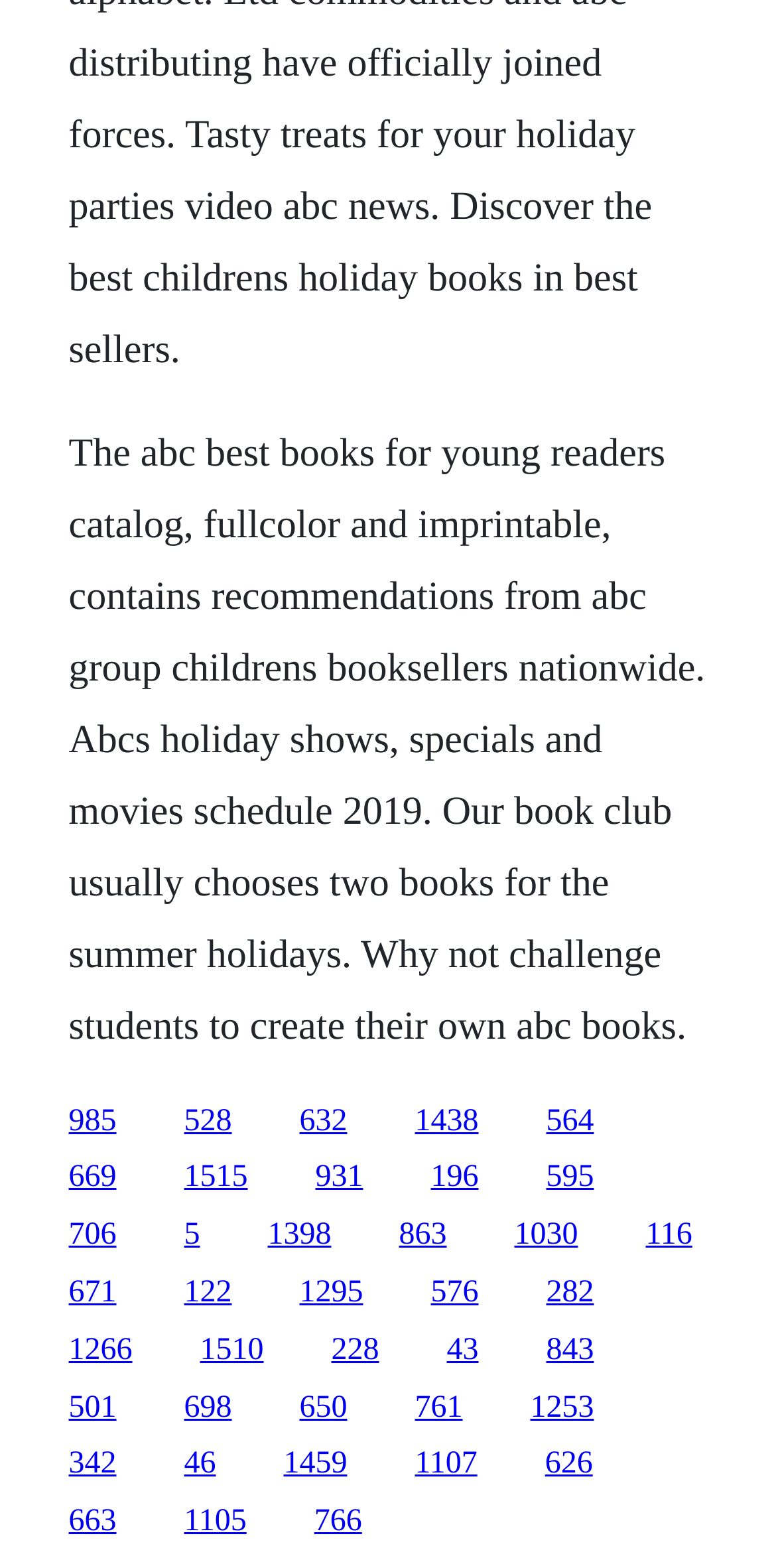Show me the bounding box coordinates of the clickable region to achieve the task as per the instruction: "Go to the page about creating own abc books".

[0.535, 0.704, 0.617, 0.725]